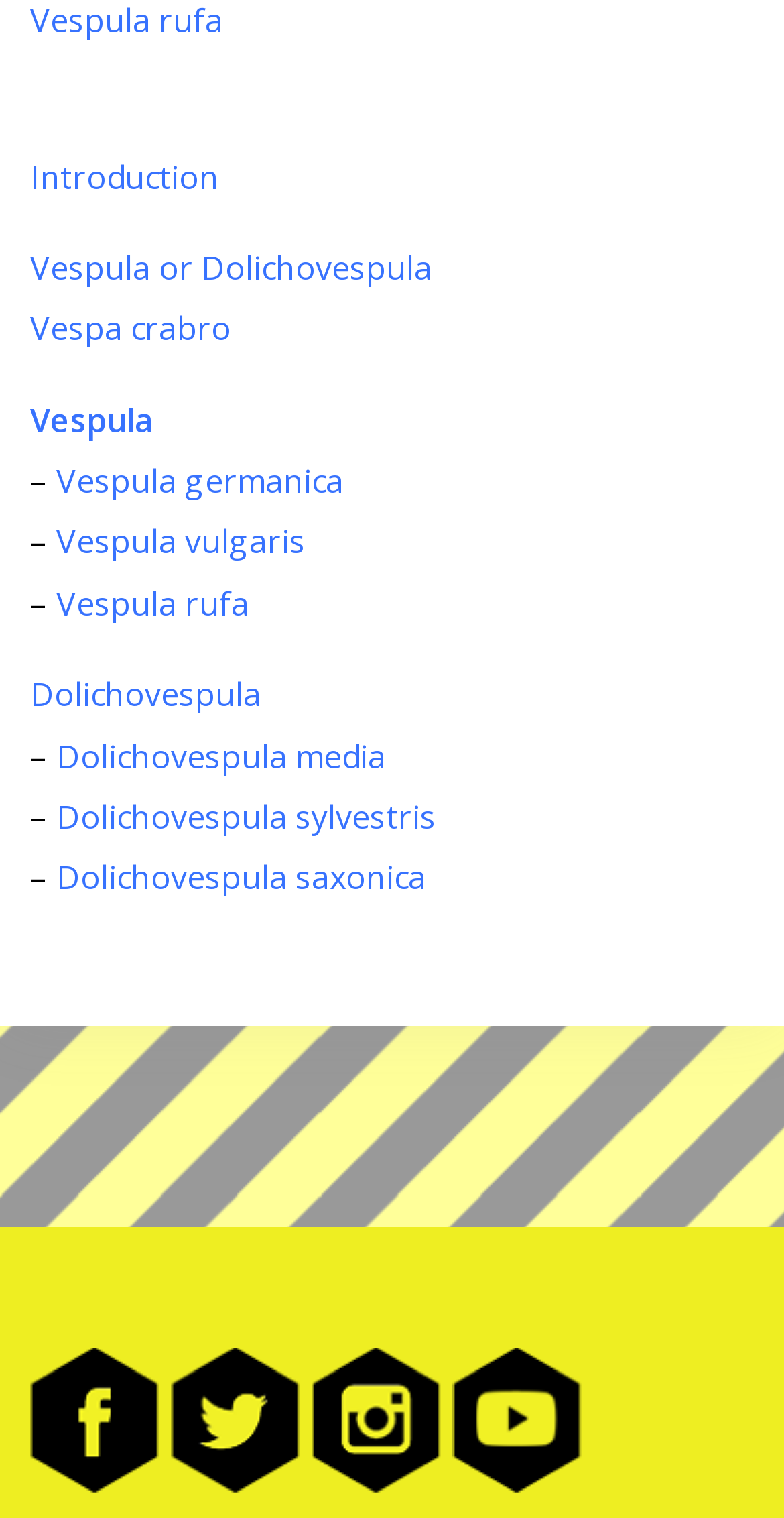Determine the bounding box coordinates of the clickable element to complete this instruction: "Click on Introduction". Provide the coordinates in the format of four float numbers between 0 and 1, [left, top, right, bottom].

[0.038, 0.101, 0.279, 0.131]